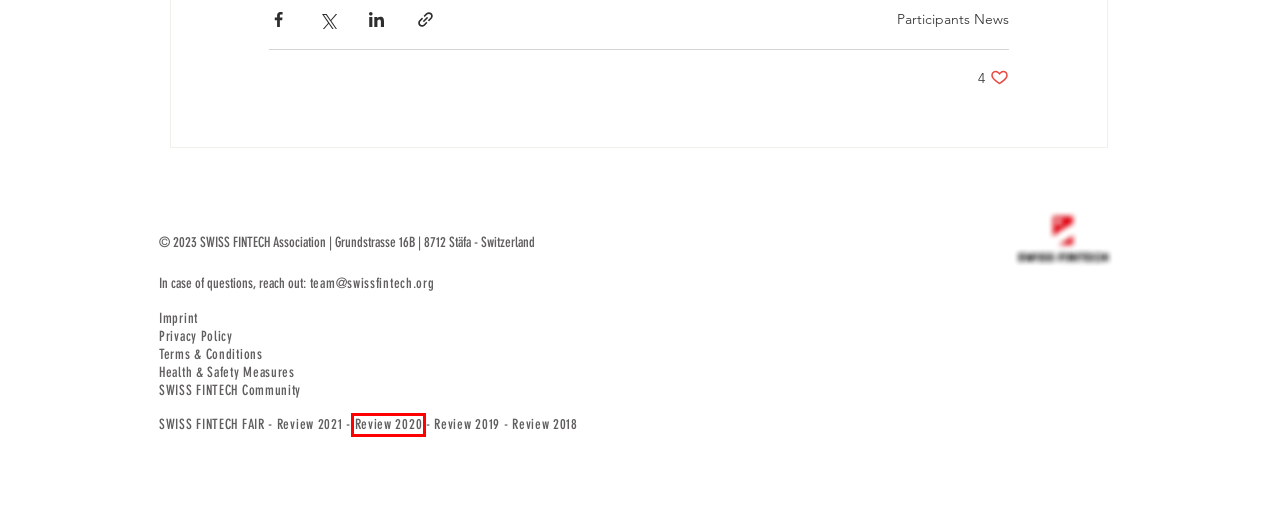You have a screenshot of a webpage where a red bounding box highlights a specific UI element. Identify the description that best matches the resulting webpage after the highlighted element is clicked. The choices are:
A. Website Builder - Create a Free Website Today | Wix.com
B. Imprint | SWISS FINTECH Fair
C. Privacy Policy | SWISS FINTECH Fair
D. Terms & Conditions | SWISS FINTECH Fair
E. 2020 | SWISS FINTECH Fair DIGITAL 2020
F. 2019 | SWISS FINTECH Day
G. Health Safety Measures | SWISS FINTECH Fair
H. 2018 | SWISS FINTECH Day

E